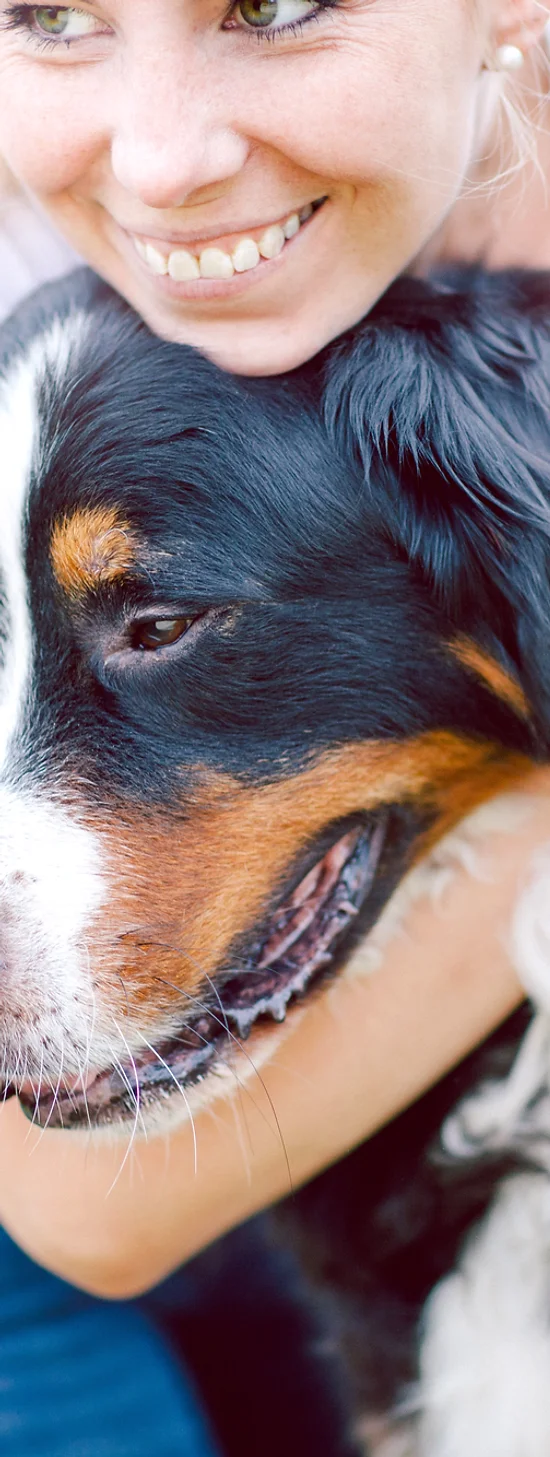From the details in the image, provide a thorough response to the question: What is the year the New Hampshire Humane Society was founded?

According to the caption, the New Hampshire Humane Society was founded in 1900, indicating that it has a long history of promoting animal welfare and kindness towards animals.